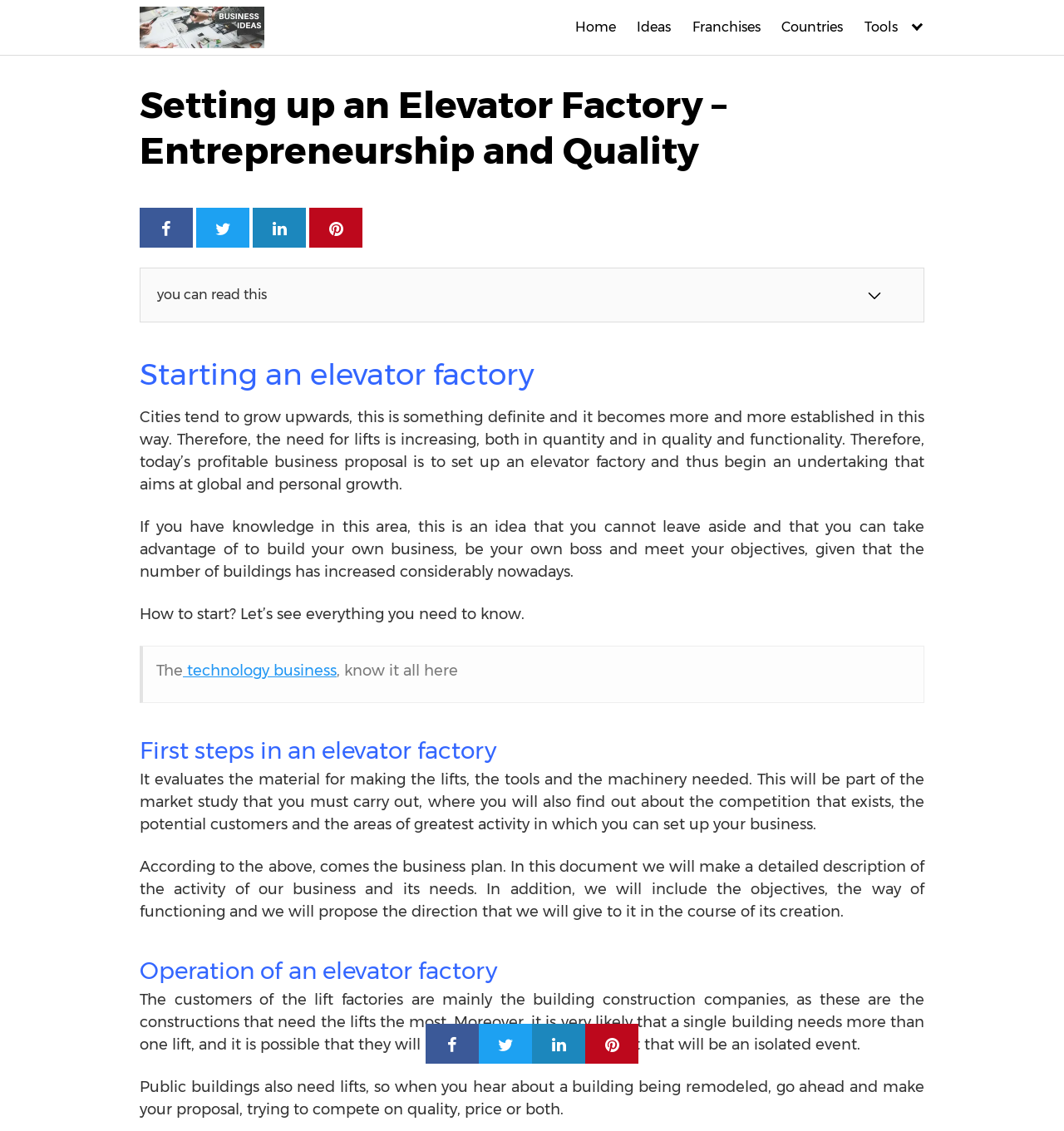Bounding box coordinates are to be given in the format (top-left x, top-left y, bottom-right x, bottom-right y). All values must be floating point numbers between 0 and 1. Provide the bounding box coordinate for the UI element described as: technology business

[0.172, 0.585, 0.316, 0.601]